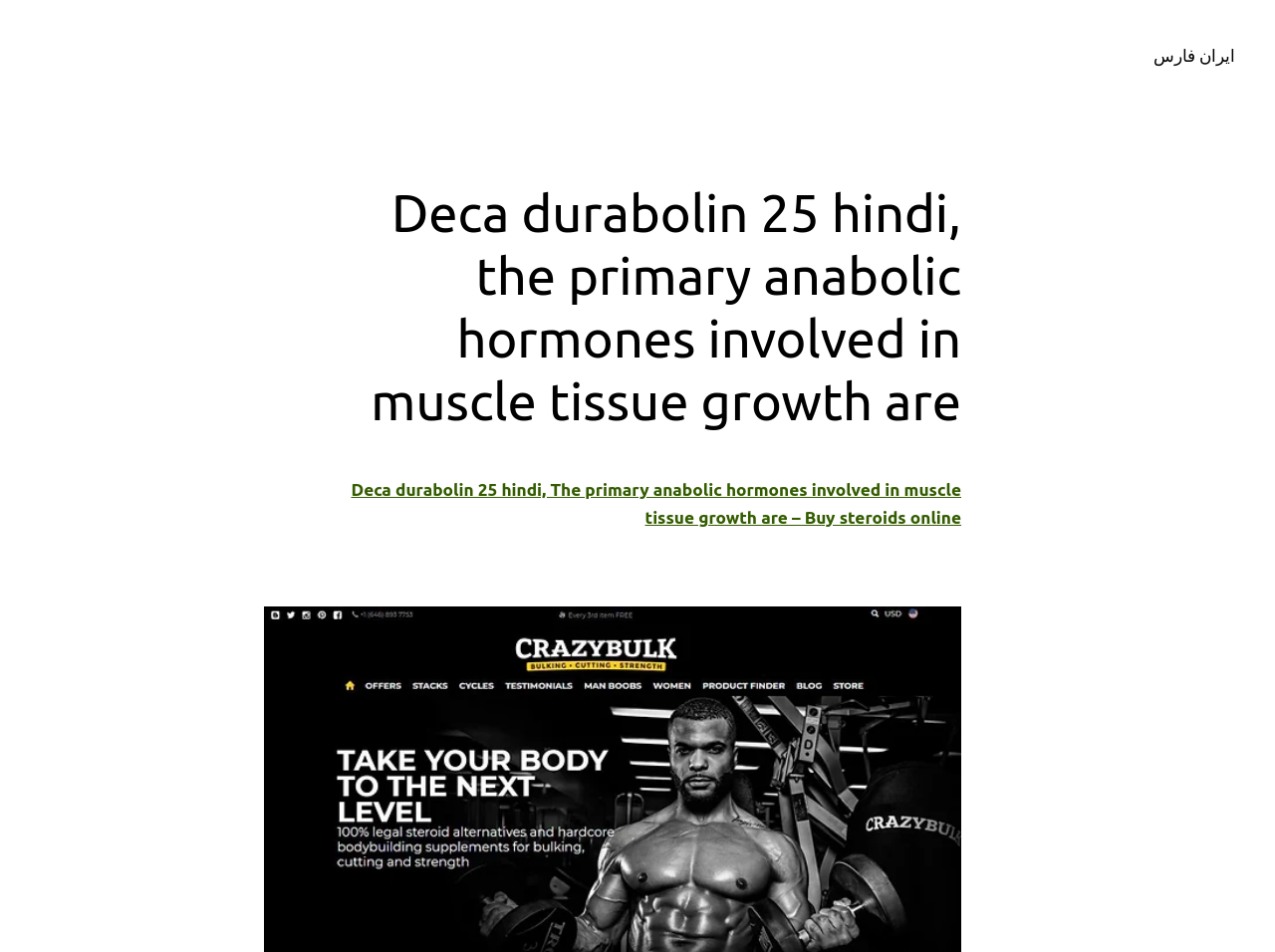Given the element description, predict the bounding box coordinates in the format (top-left x, top-left y, bottom-right x, bottom-right y). Make sure all values are between 0 and 1. Here is the element description: ایران فارس

[0.905, 0.048, 0.969, 0.068]